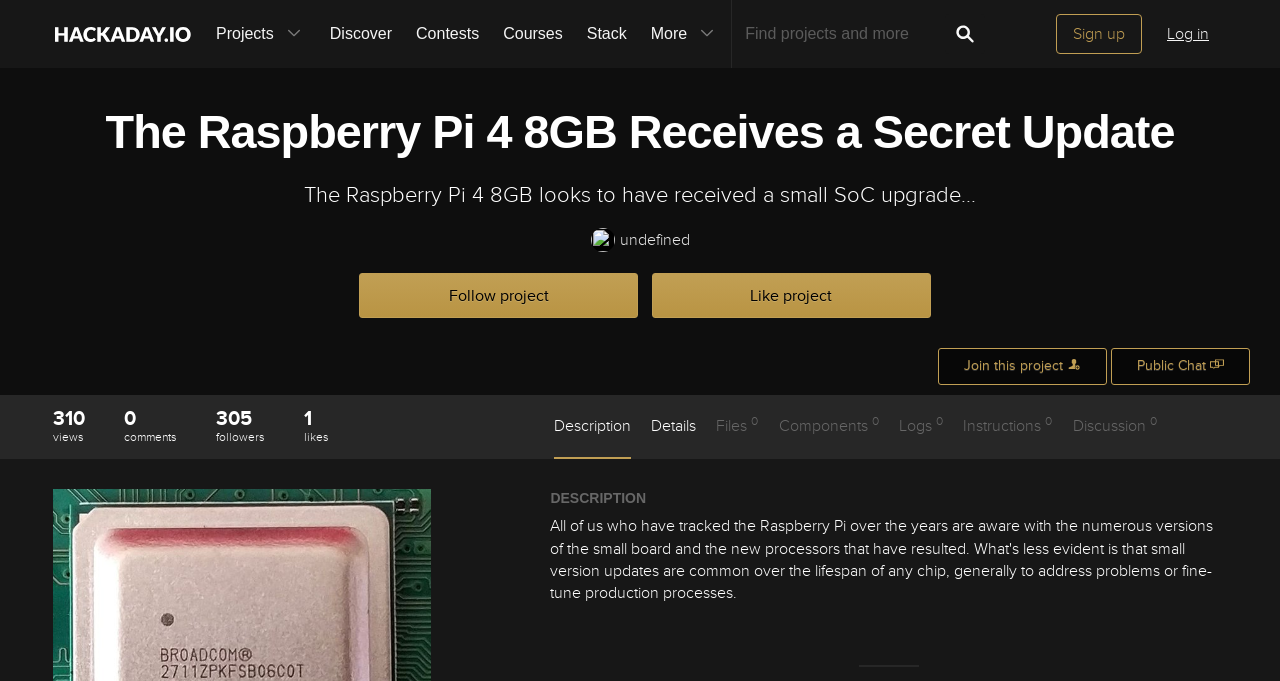Use a single word or phrase to answer the following:
How many followers does the project have?

305